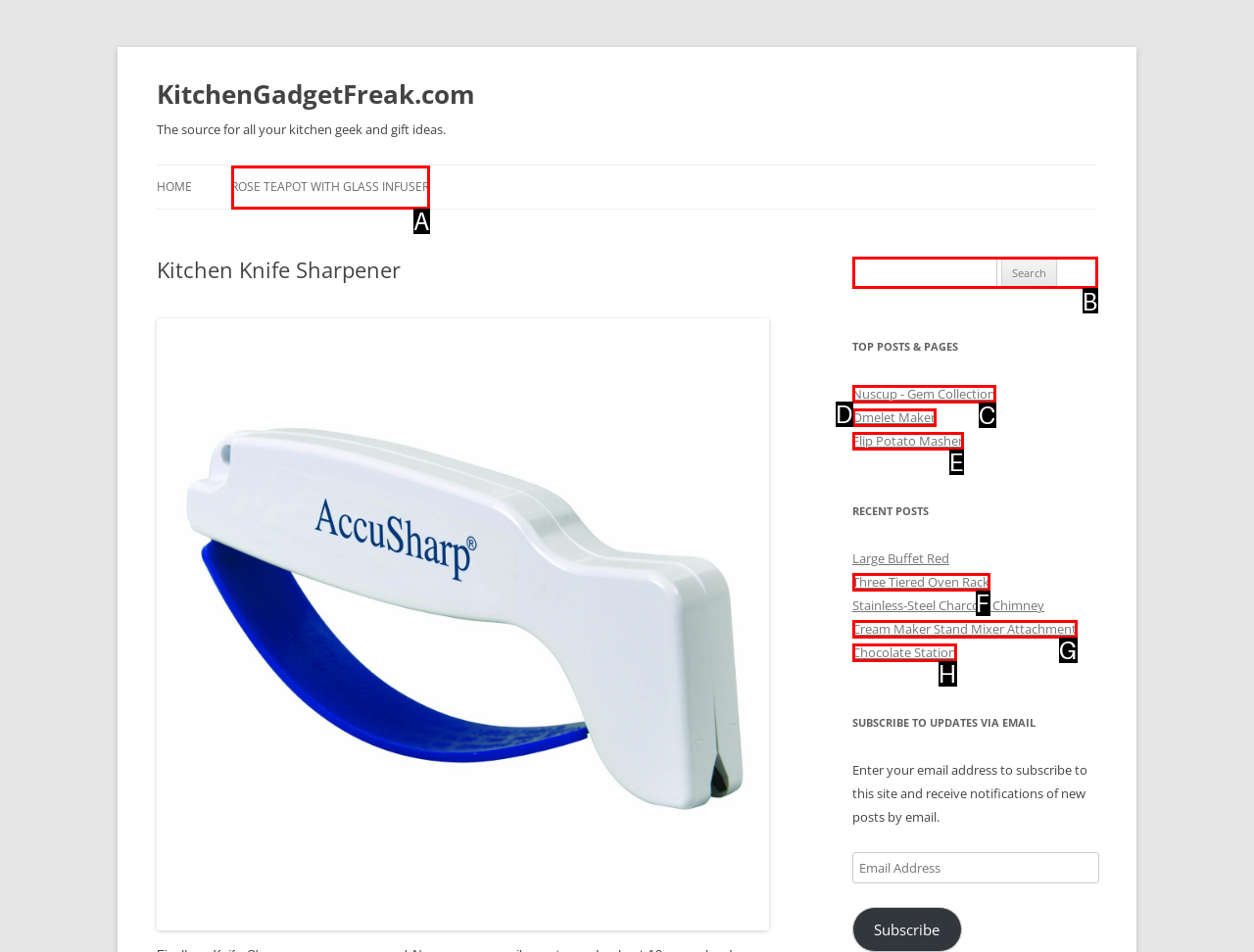Point out the option that needs to be clicked to fulfill the following instruction: Search for a product
Answer with the letter of the appropriate choice from the listed options.

B